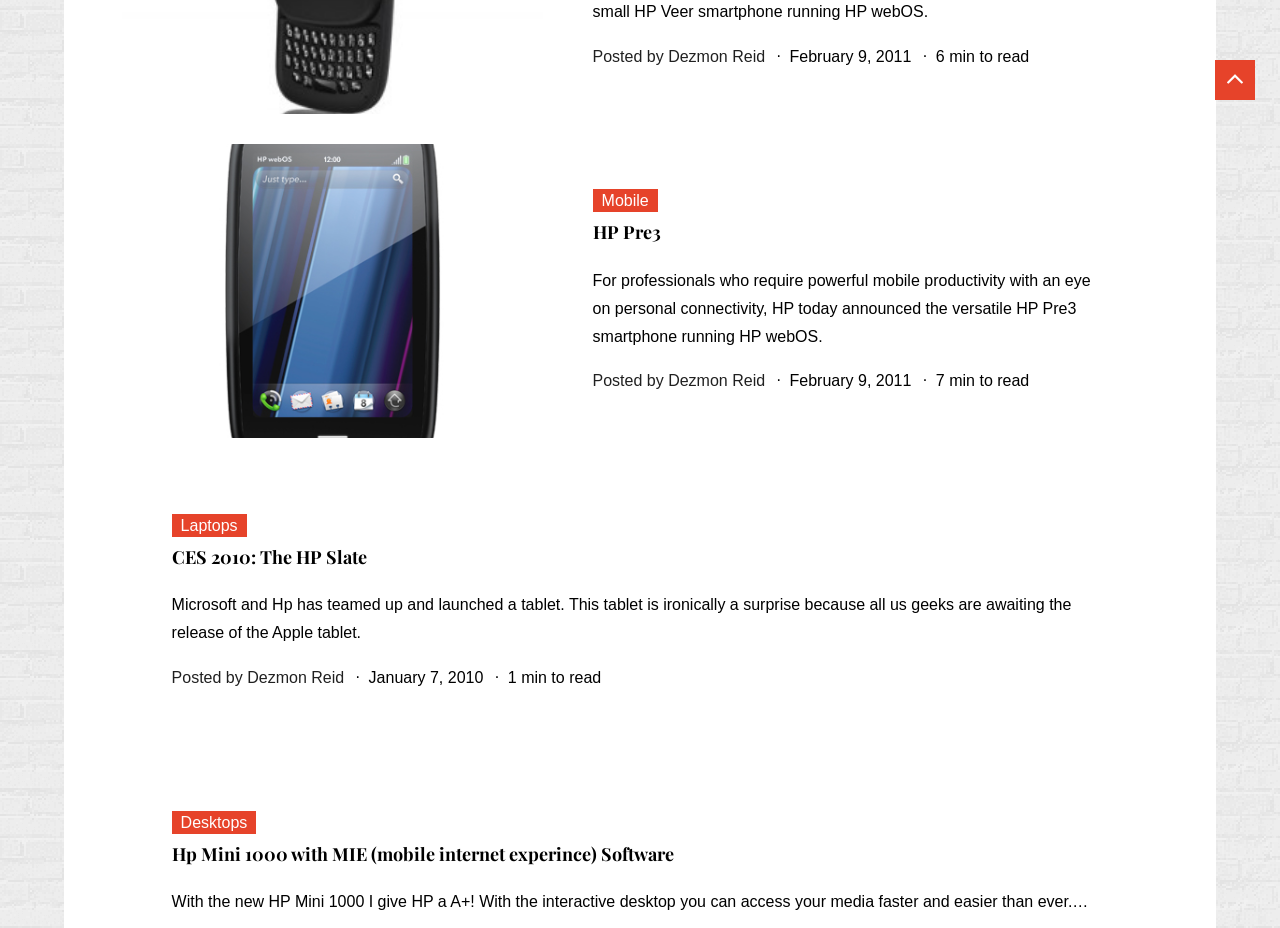Please examine the image and provide a detailed answer to the question: How long does it take to read the third article?

The time it takes to read the third article can be found by looking at the '1 min to read' section at the bottom of the article.